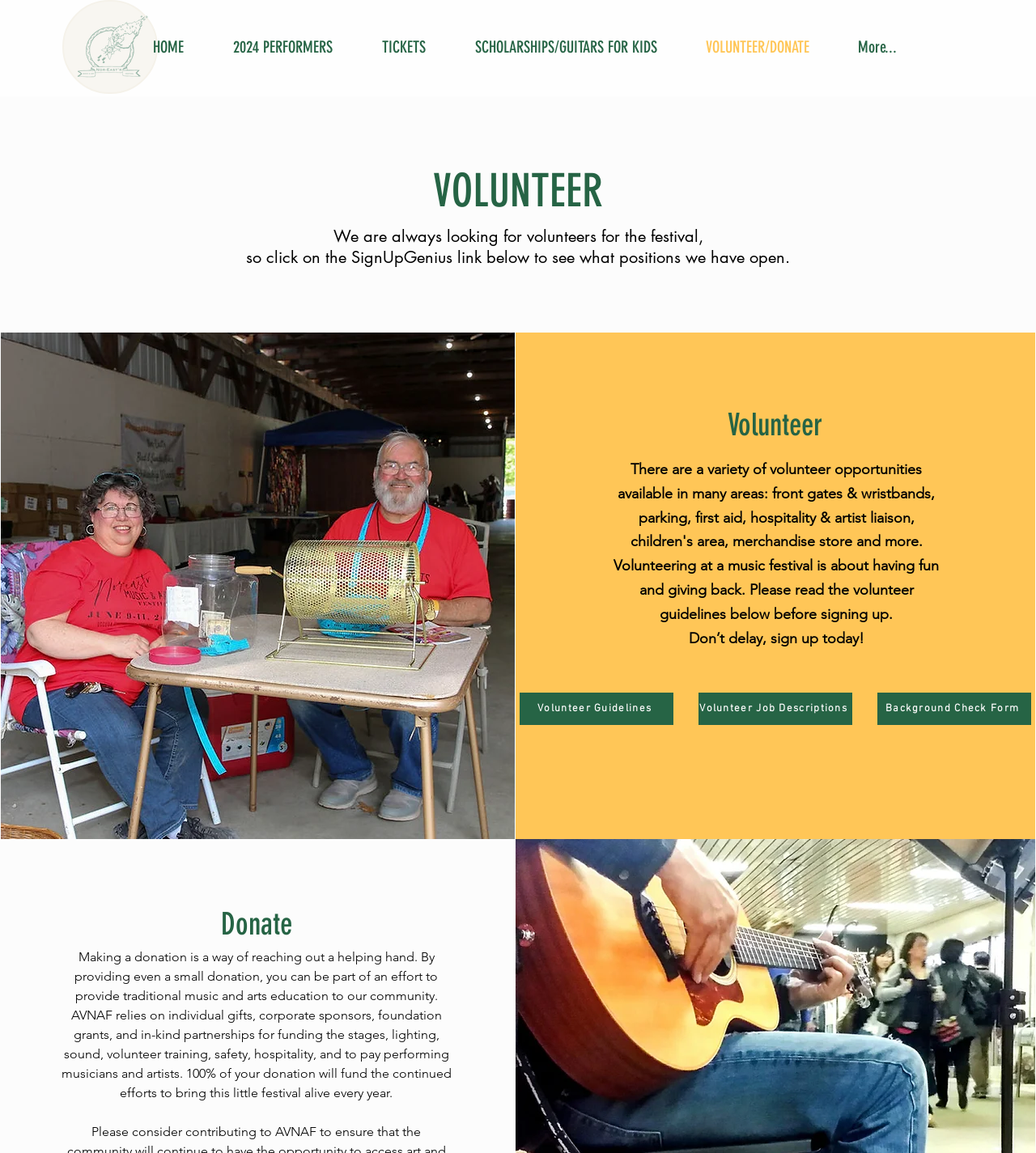Determine the bounding box for the described HTML element: "SCHOLARSHIPS/GUITARS FOR KIDS". Ensure the coordinates are four float numbers between 0 and 1 in the format [left, top, right, bottom].

[0.434, 0.027, 0.658, 0.055]